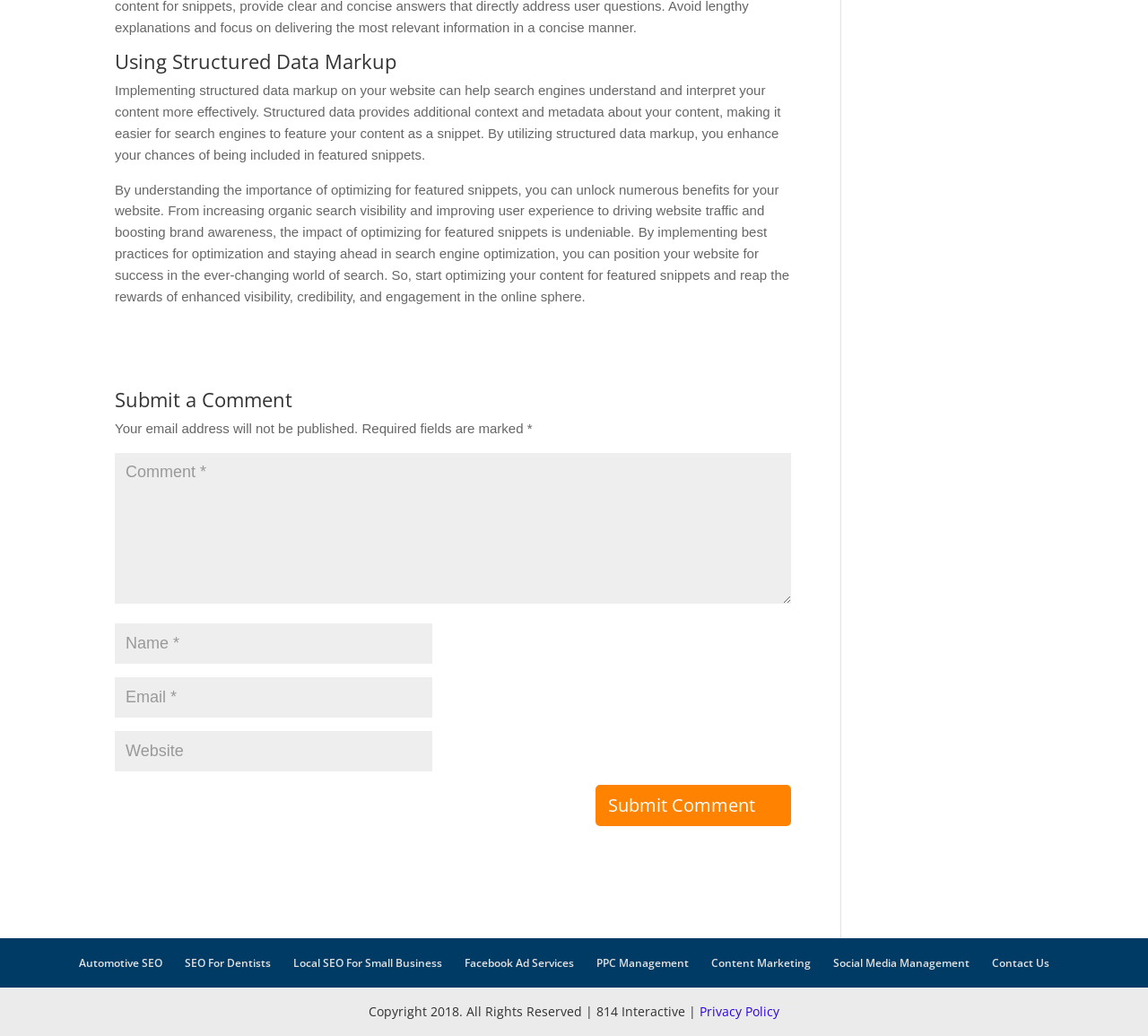From the element description input value="Name *" name="author", predict the bounding box coordinates of the UI element. The coordinates must be specified in the format (top-left x, top-left y, bottom-right x, bottom-right y) and should be within the 0 to 1 range.

[0.1, 0.602, 0.377, 0.641]